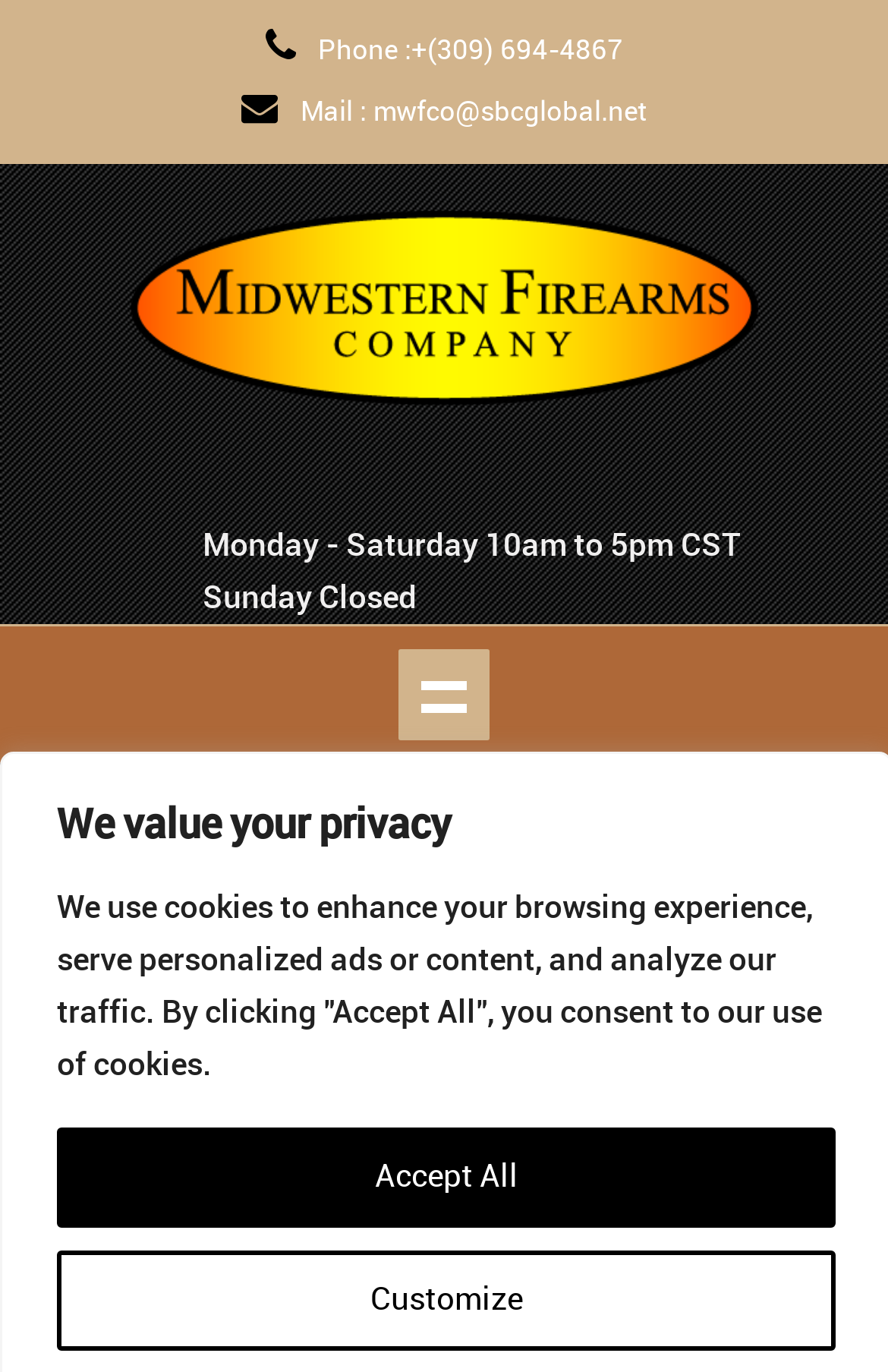What is the phone number of Midwestern Firearms?
Provide a thorough and detailed answer to the question.

I found the phone number by looking at the link element with the OCR text ' Phone :+(309) 694-4867' which is located at the top of the webpage.